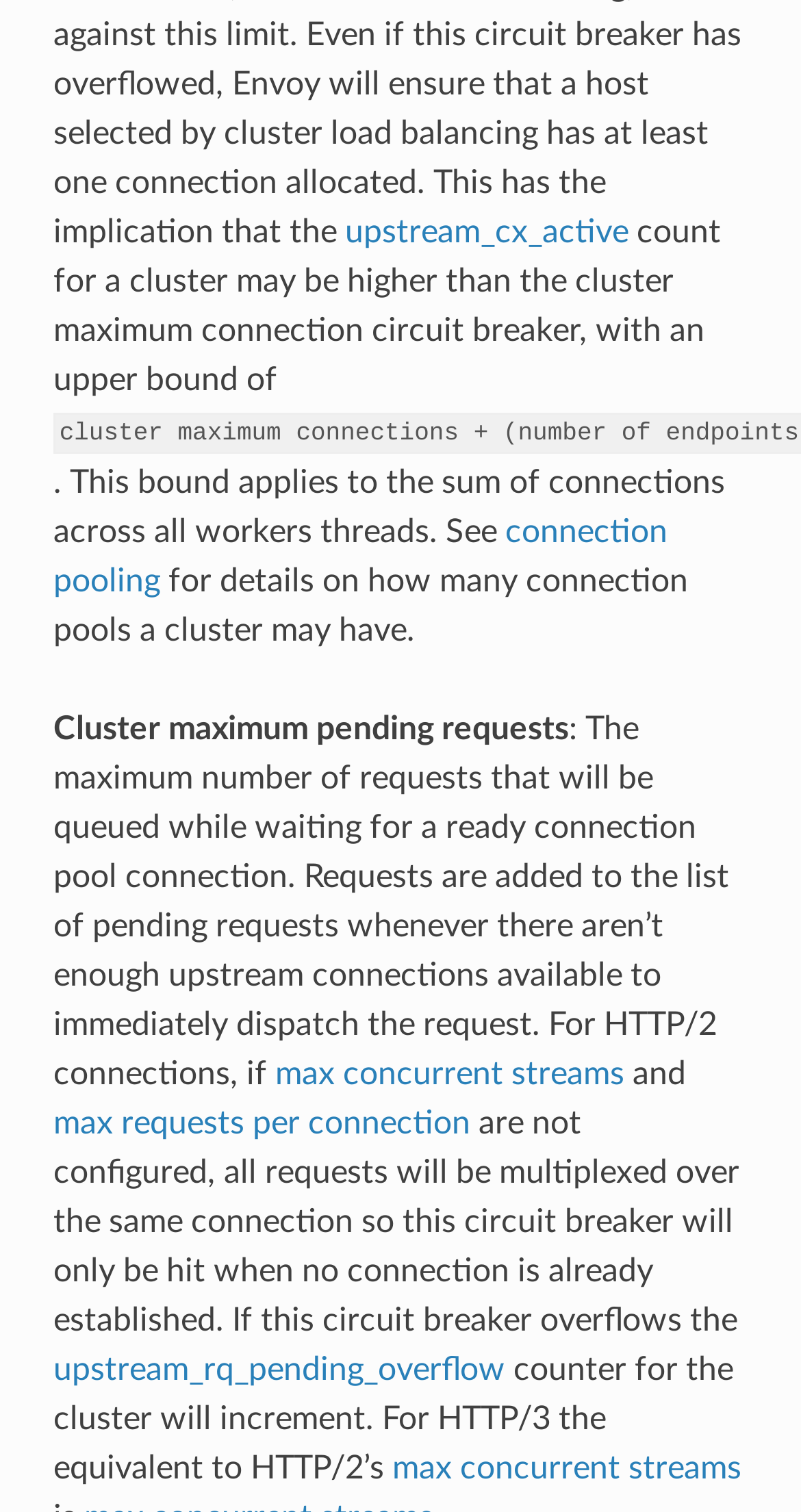Locate the bounding box coordinates of the clickable area needed to fulfill the instruction: "visit upstream_rq_pending_overflow".

[0.066, 0.895, 0.63, 0.916]